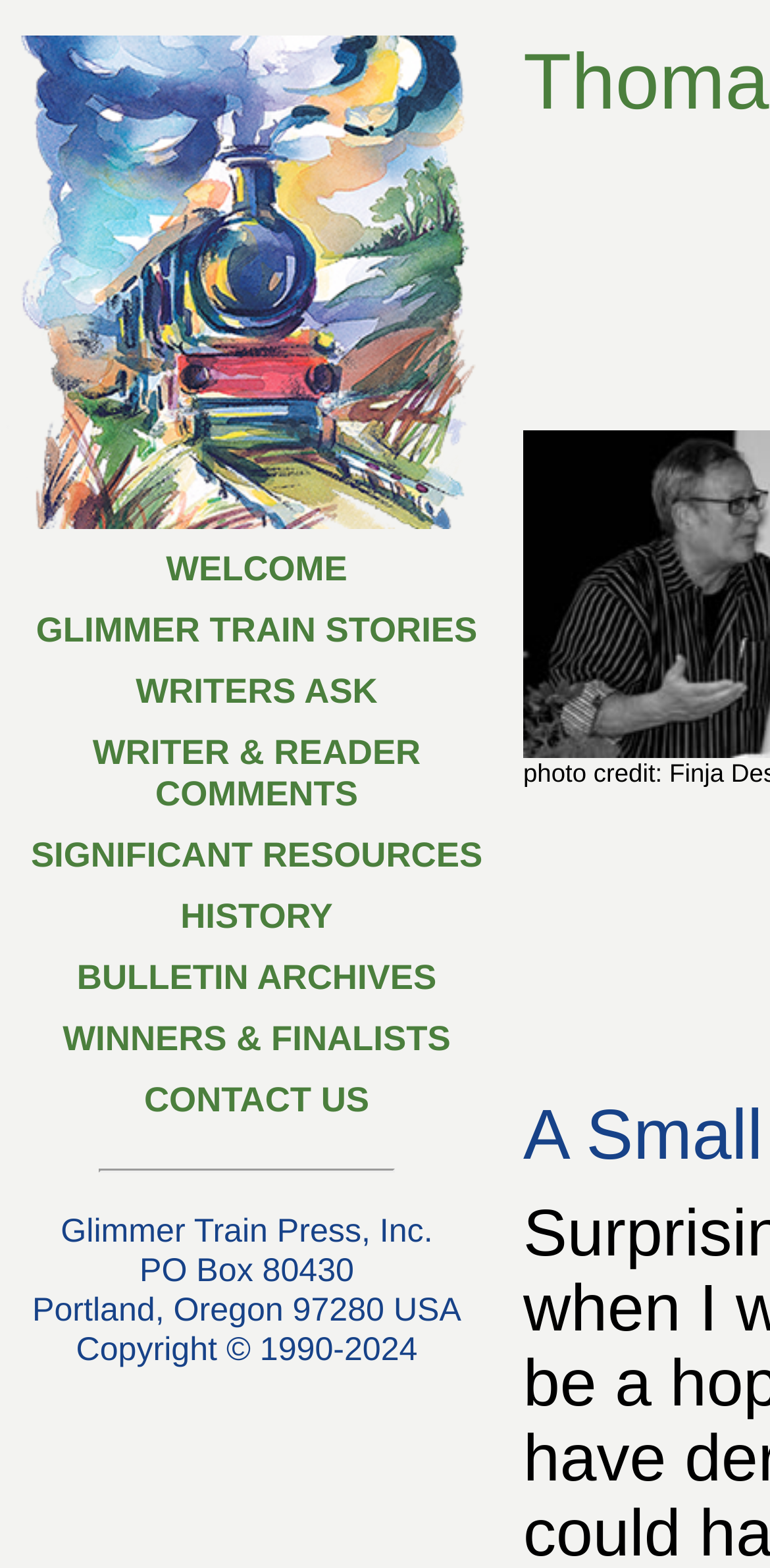Please give a concise answer to this question using a single word or phrase: 
How many links are on the webpage?

11